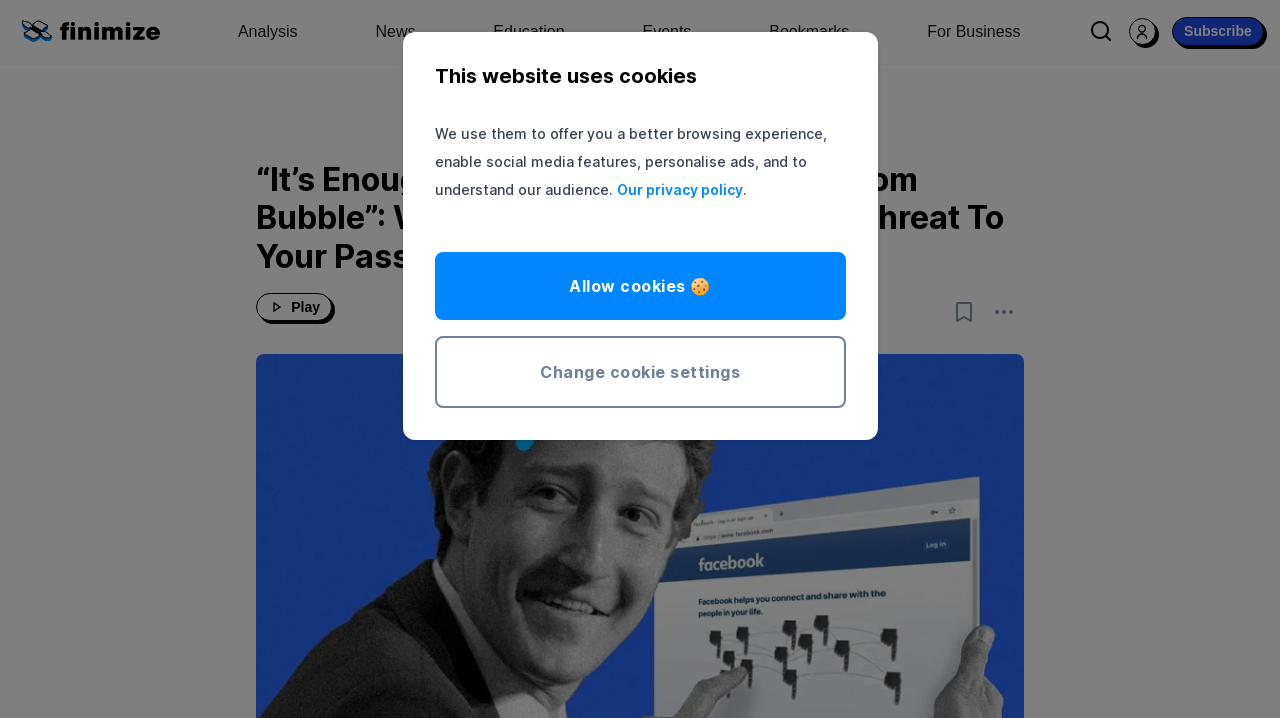Is the Finimize logo icon an image?
From the image, respond with a single word or phrase.

Yes